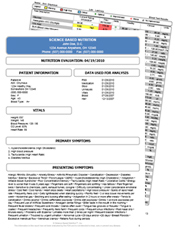Generate an elaborate description of what you see in the image.

The image depicts a detailed "Nutrition Evaluation" report from a Science Based Nutrition assessment, showcasing a structured format that includes patient information and pertinent data used for analysis. The report highlights various nutritional metrics as well as primary and presenting symptoms related to the patient’s health. It emphasizes the importance of comprehensive testing and personalized evaluations to identify health deficiencies. This document serves as a pivotal tool for health professionals and patients in understanding dietary and nutritional needs, ultimately guiding them toward a tailored wellness strategy. The image is associated with a call to action encouraging individuals to bring in their blood test results for further evaluation and second opinions.